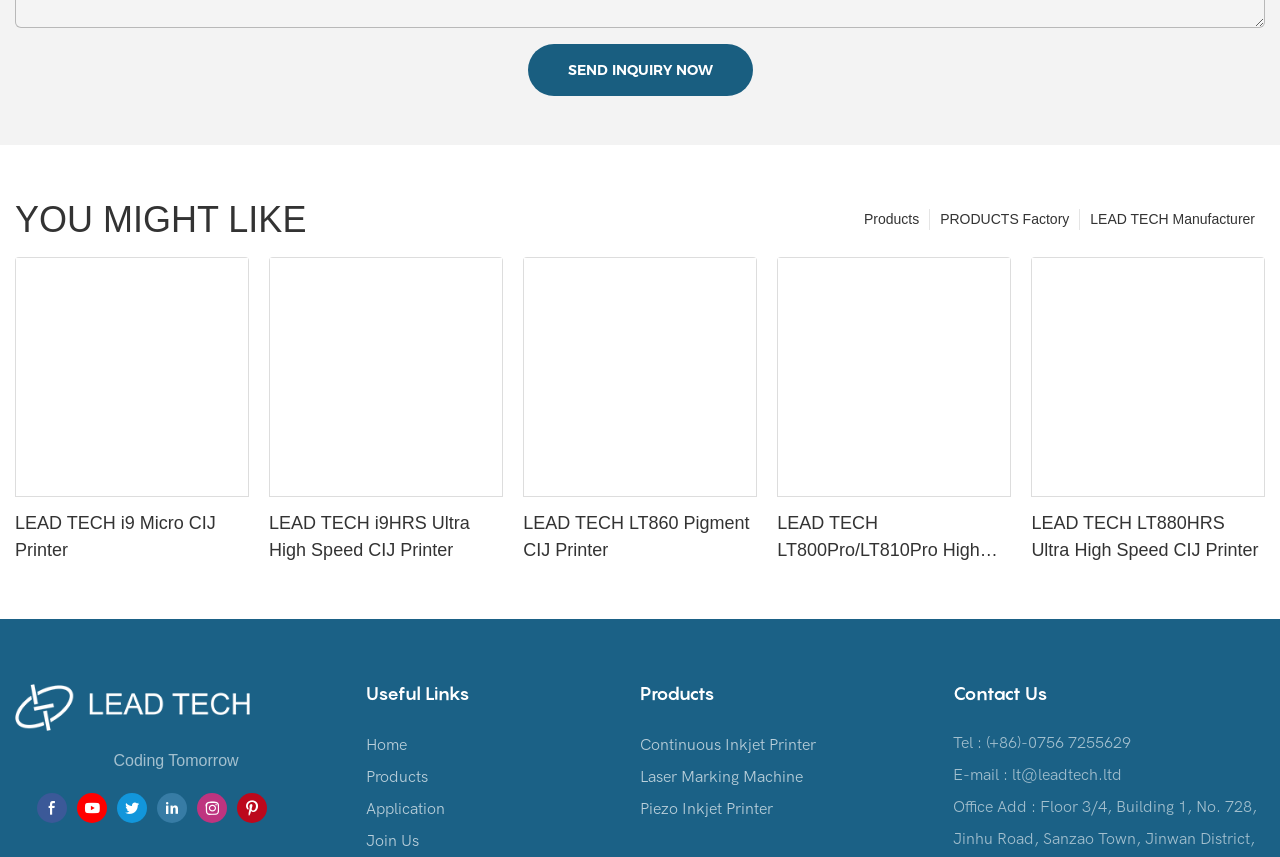Please provide the bounding box coordinate of the region that matches the element description: PRODUCTS Factory. Coordinates should be in the format (top-left x, top-left y, bottom-right x, bottom-right y) and all values should be between 0 and 1.

[0.726, 0.244, 0.843, 0.269]